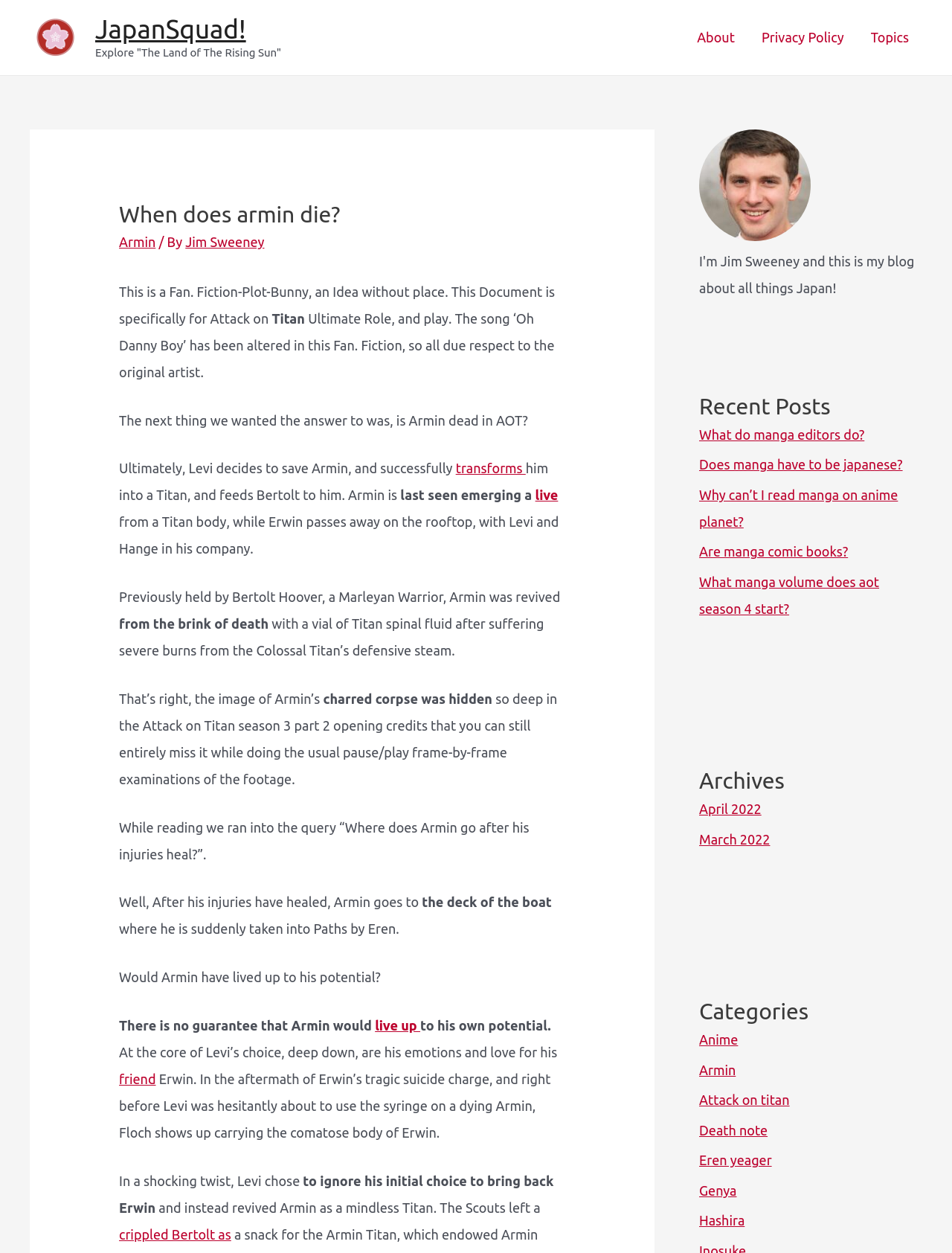Identify the bounding box coordinates of the specific part of the webpage to click to complete this instruction: "Click on the 'About' link".

[0.718, 0.009, 0.786, 0.051]